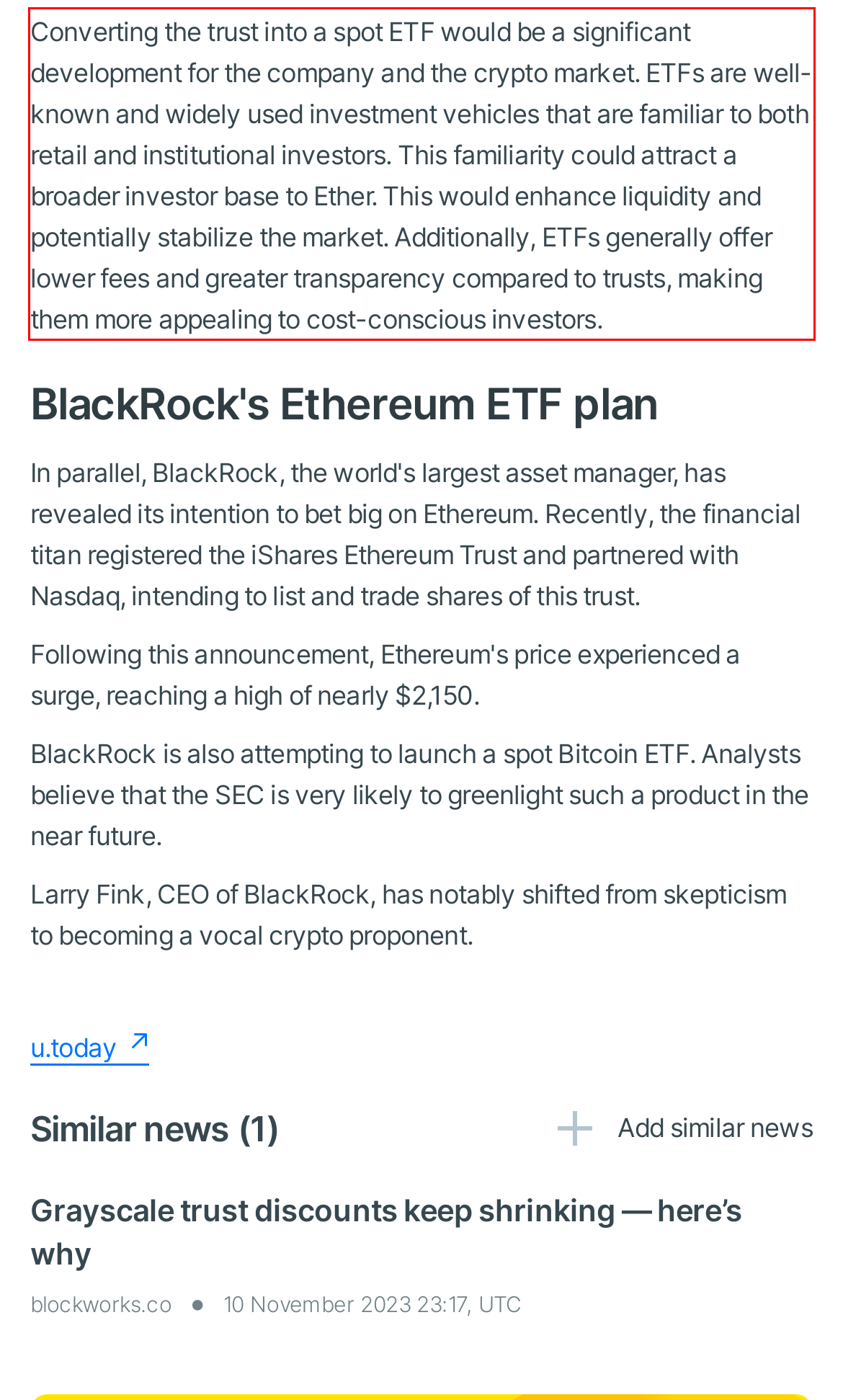From the screenshot of the webpage, locate the red bounding box and extract the text contained within that area.

Converting the trust into a spot ETF would be a significant development for the company and the crypto market. ETFs are well-known and widely used investment vehicles that are familiar to both retail and institutional investors. This familiarity could attract a broader investor base to Ether. This would enhance liquidity and potentially stabilize the market. Additionally, ETFs generally offer lower fees and greater transparency compared to trusts, making them more appealing to cost-conscious investors.